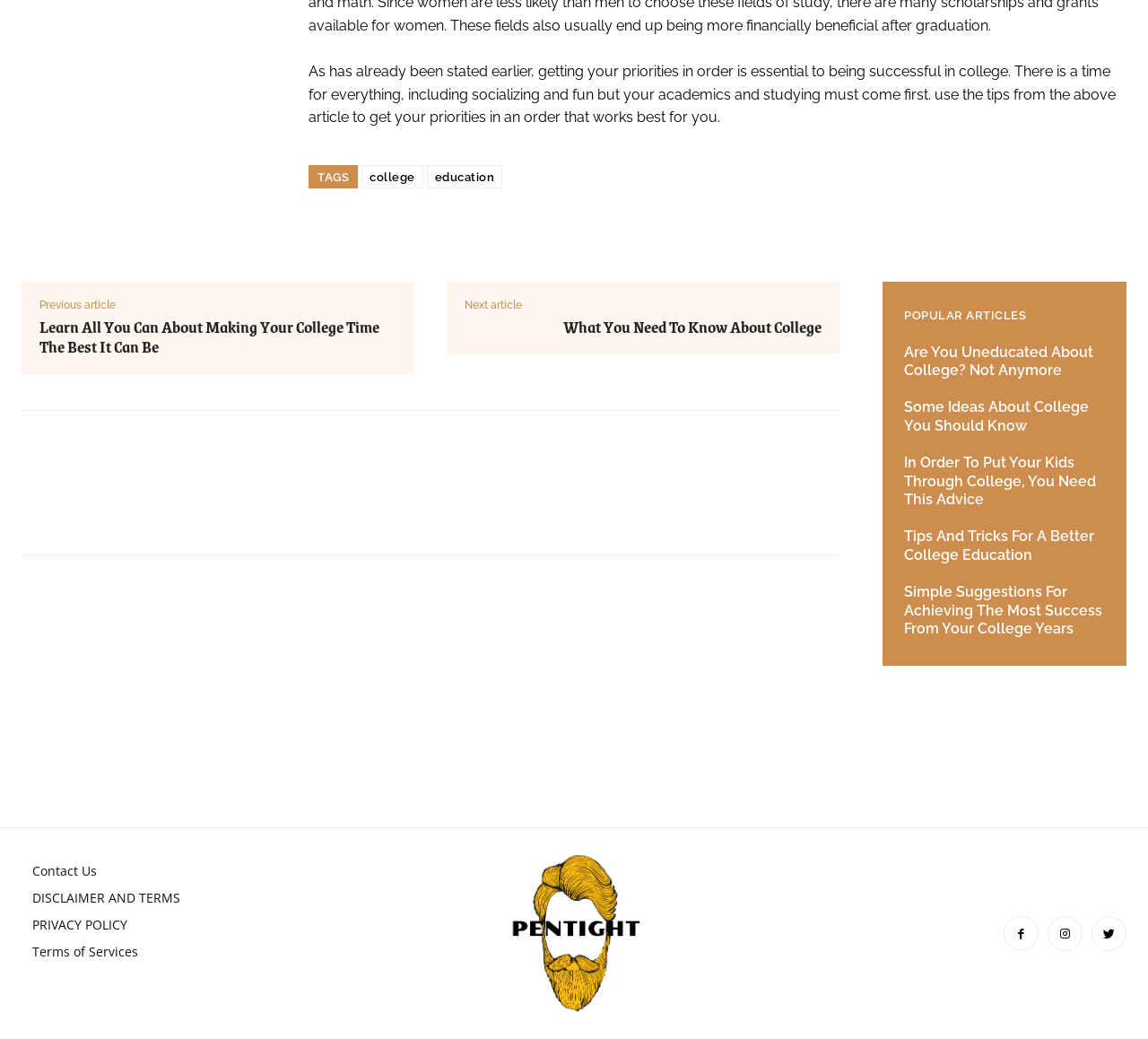Could you find the bounding box coordinates of the clickable area to complete this instruction: "learn about making your college time the best it can be"?

[0.034, 0.301, 0.33, 0.346]